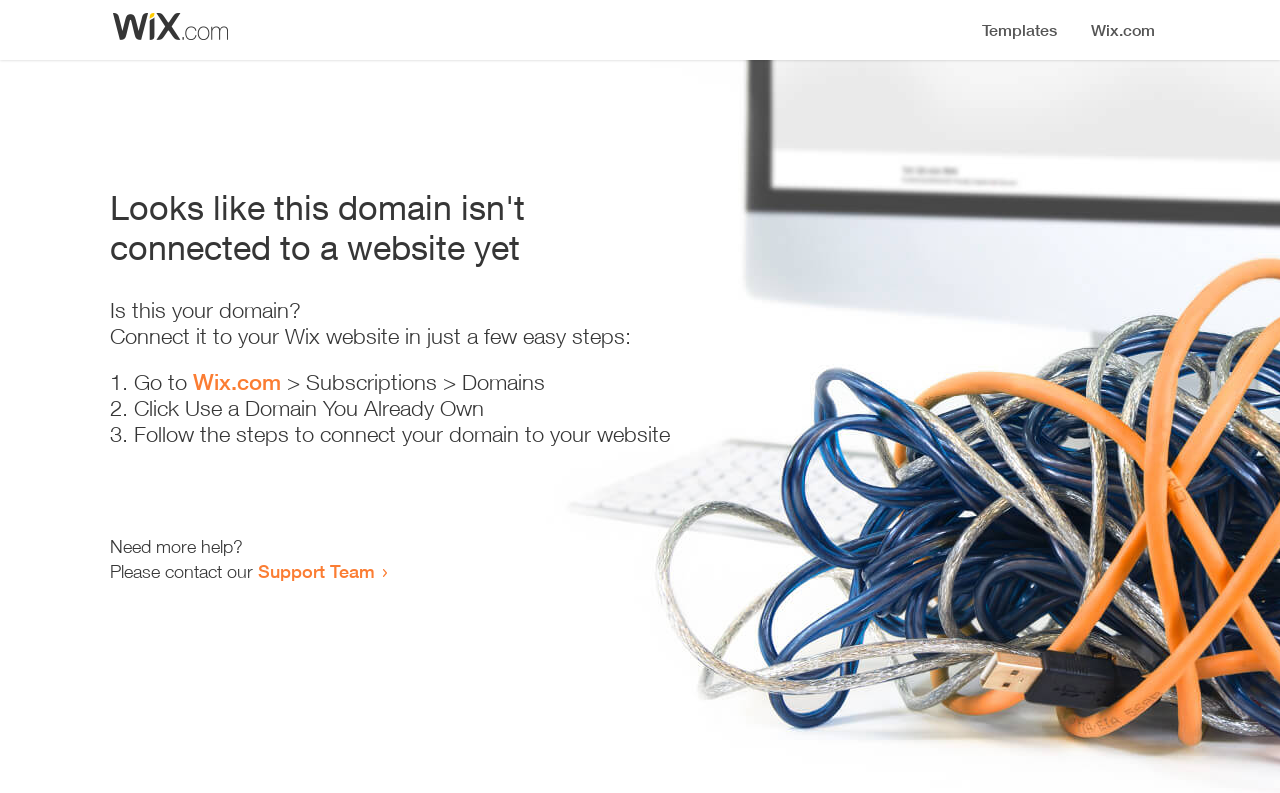Locate the bounding box of the UI element described by: "Support Team" in the given webpage screenshot.

[0.202, 0.706, 0.293, 0.734]